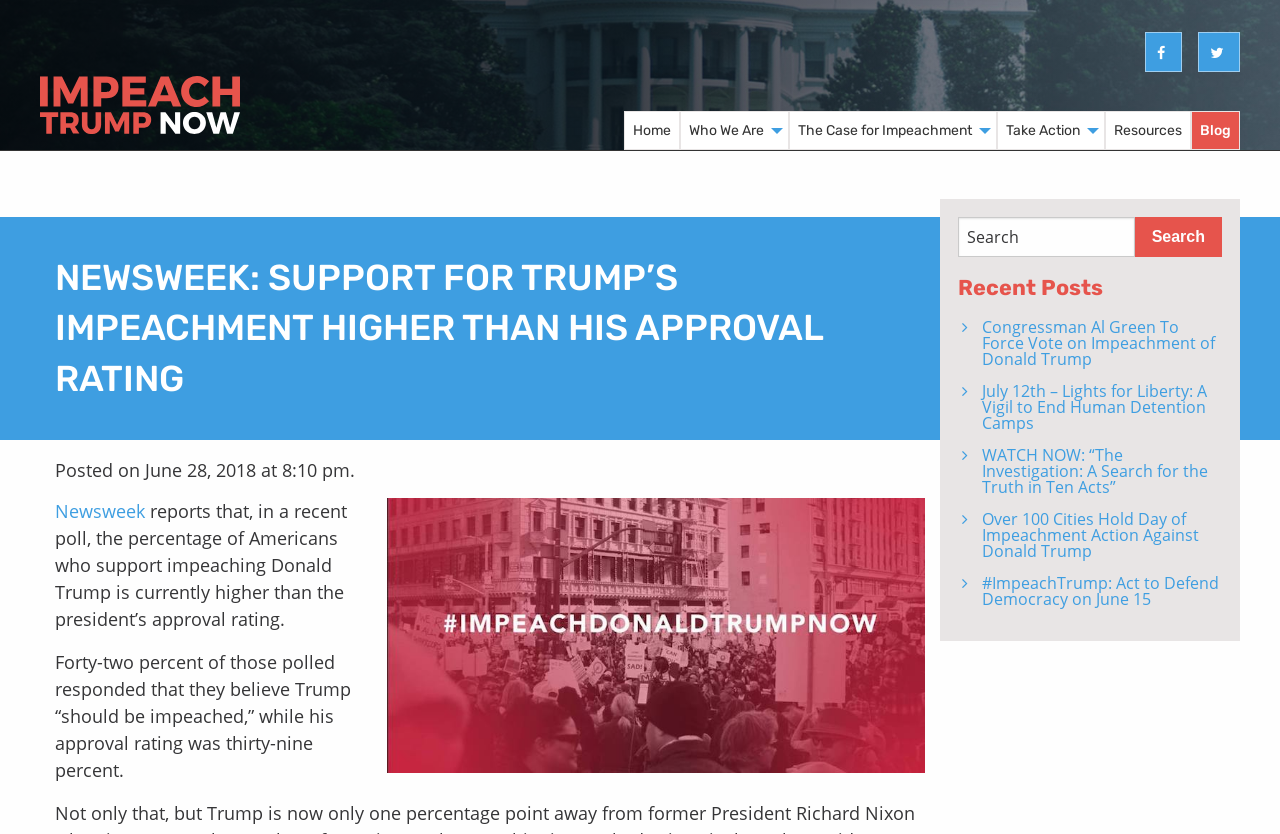Locate the coordinates of the bounding box for the clickable region that fulfills this instruction: "Click on Home".

[0.488, 0.134, 0.531, 0.18]